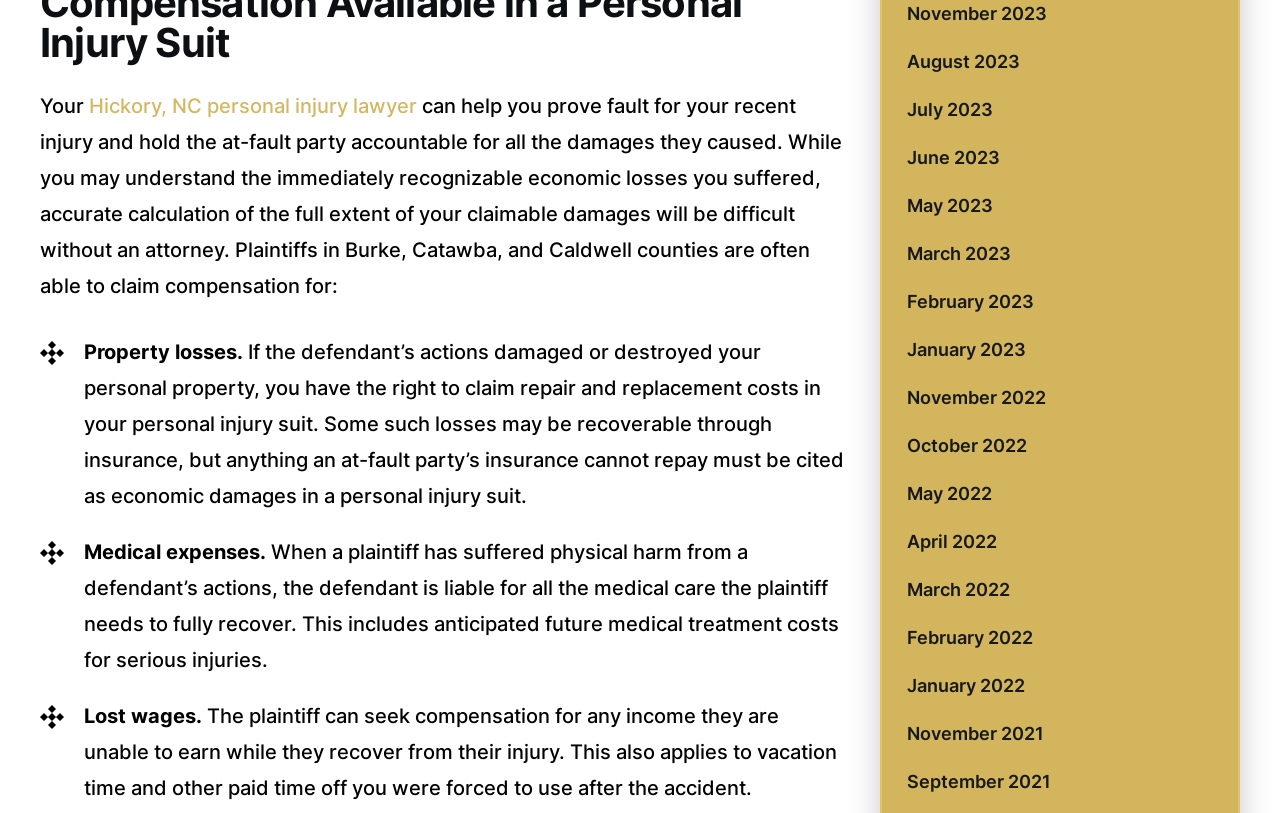What type of lawyer is mentioned?
Please craft a detailed and exhaustive response to the question.

The webpage mentions 'Hickory, NC personal injury lawyer' in the link, indicating that the type of lawyer being referred to is a personal injury lawyer.